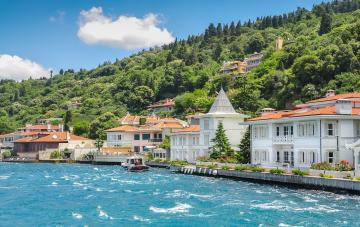What is the color of the sea?
From the image, respond using a single word or phrase.

blue